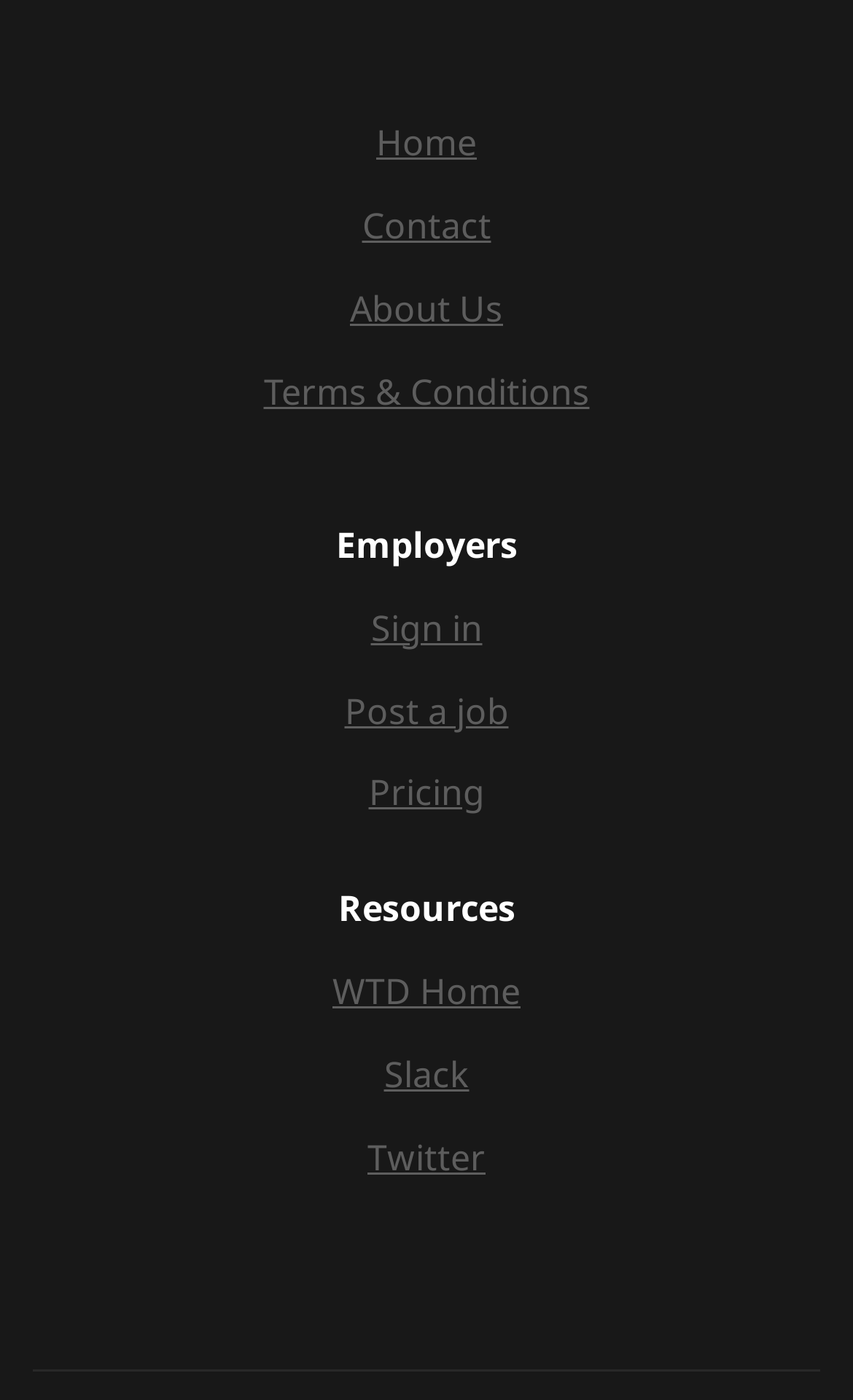Provide your answer in one word or a succinct phrase for the question: 
What is the first link on the top left?

Home